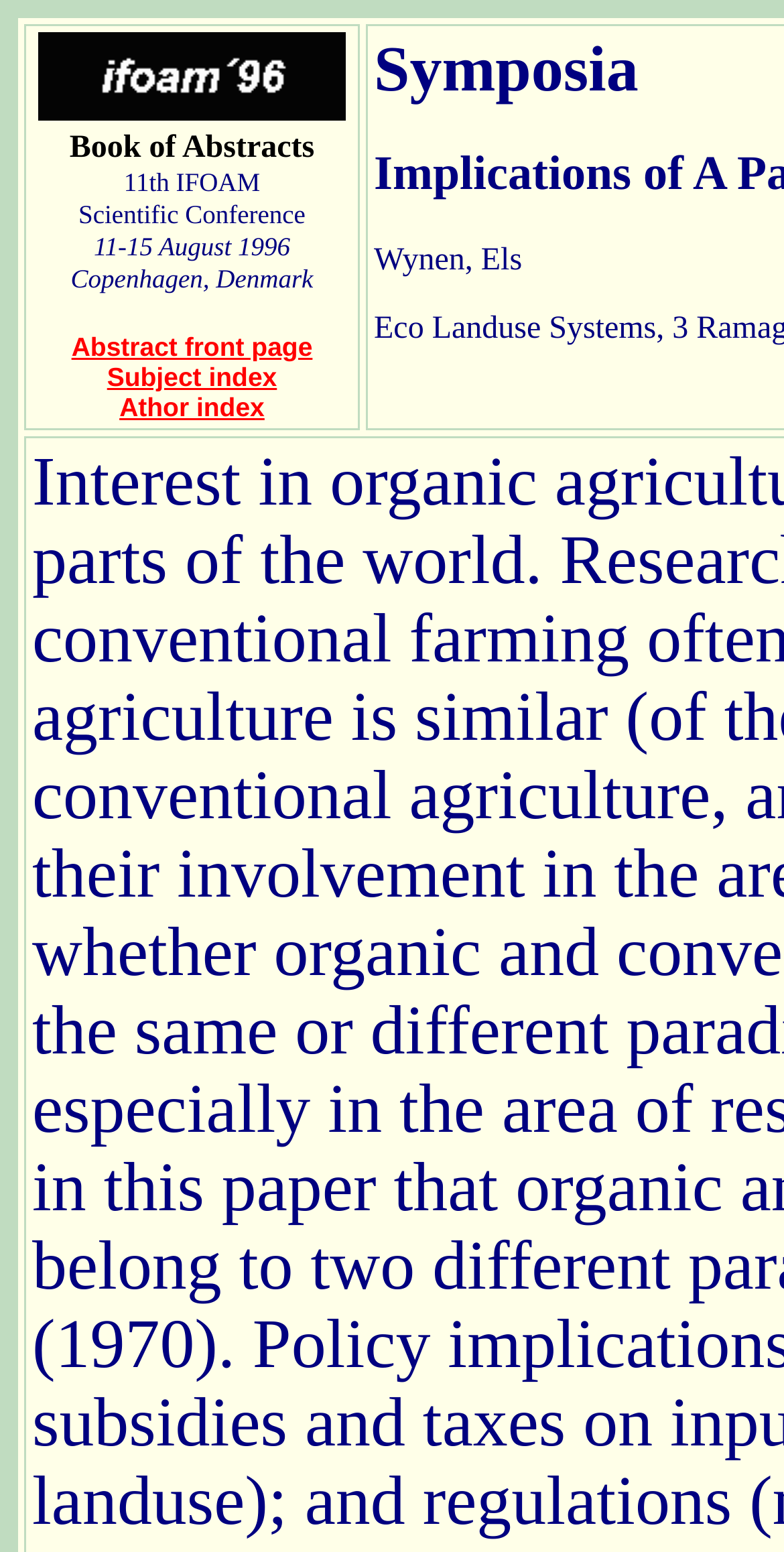How many links are available on the front page?
Please elaborate on the answer to the question with detailed information.

The number of links on the front page can be determined by counting the link elements on the webpage. There are three link elements with the contents 'Abstract front page', 'Subject index', and 'Athor index'.